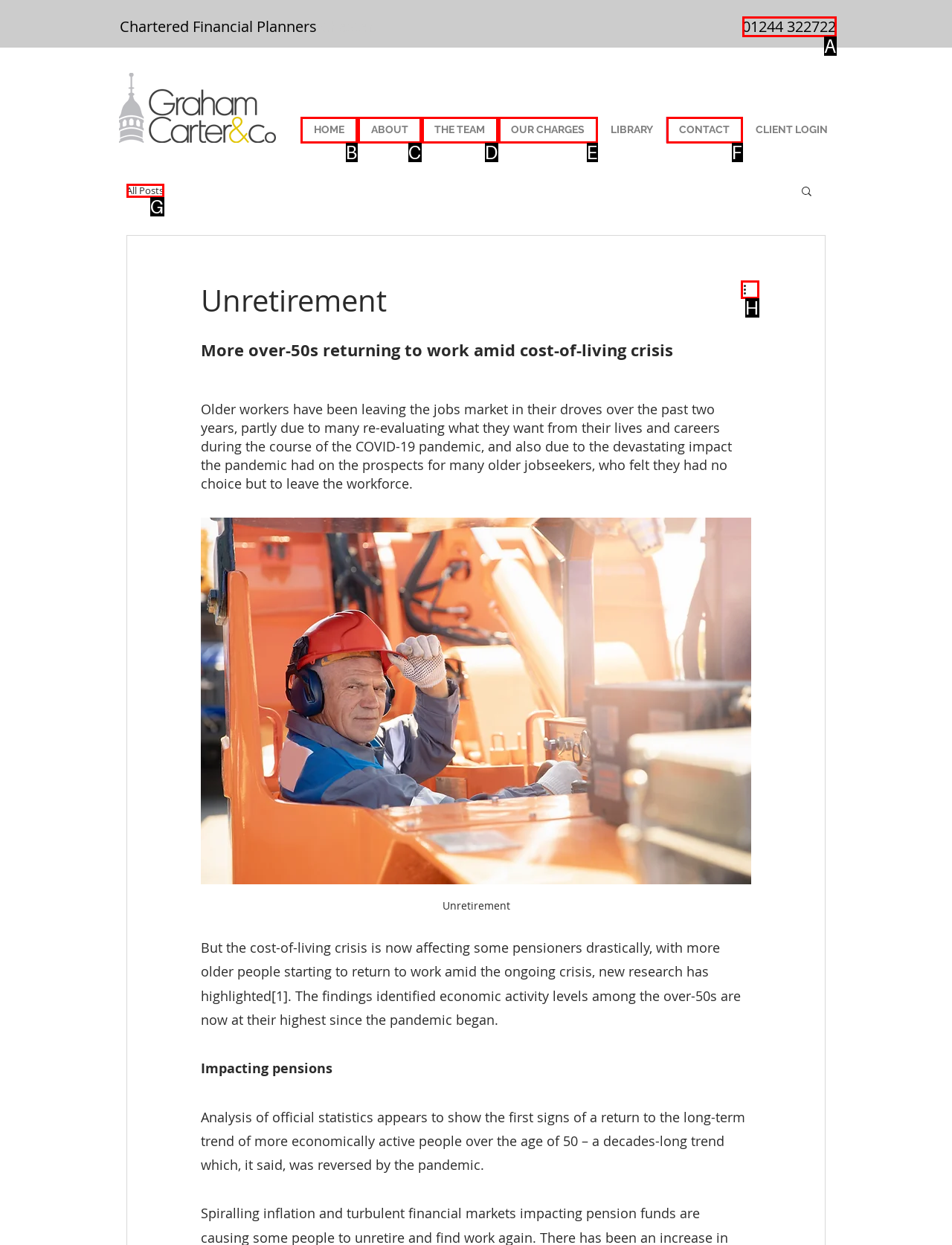Which lettered option should be clicked to perform the following task: Click the 'CONTACT' link
Respond with the letter of the appropriate option.

F